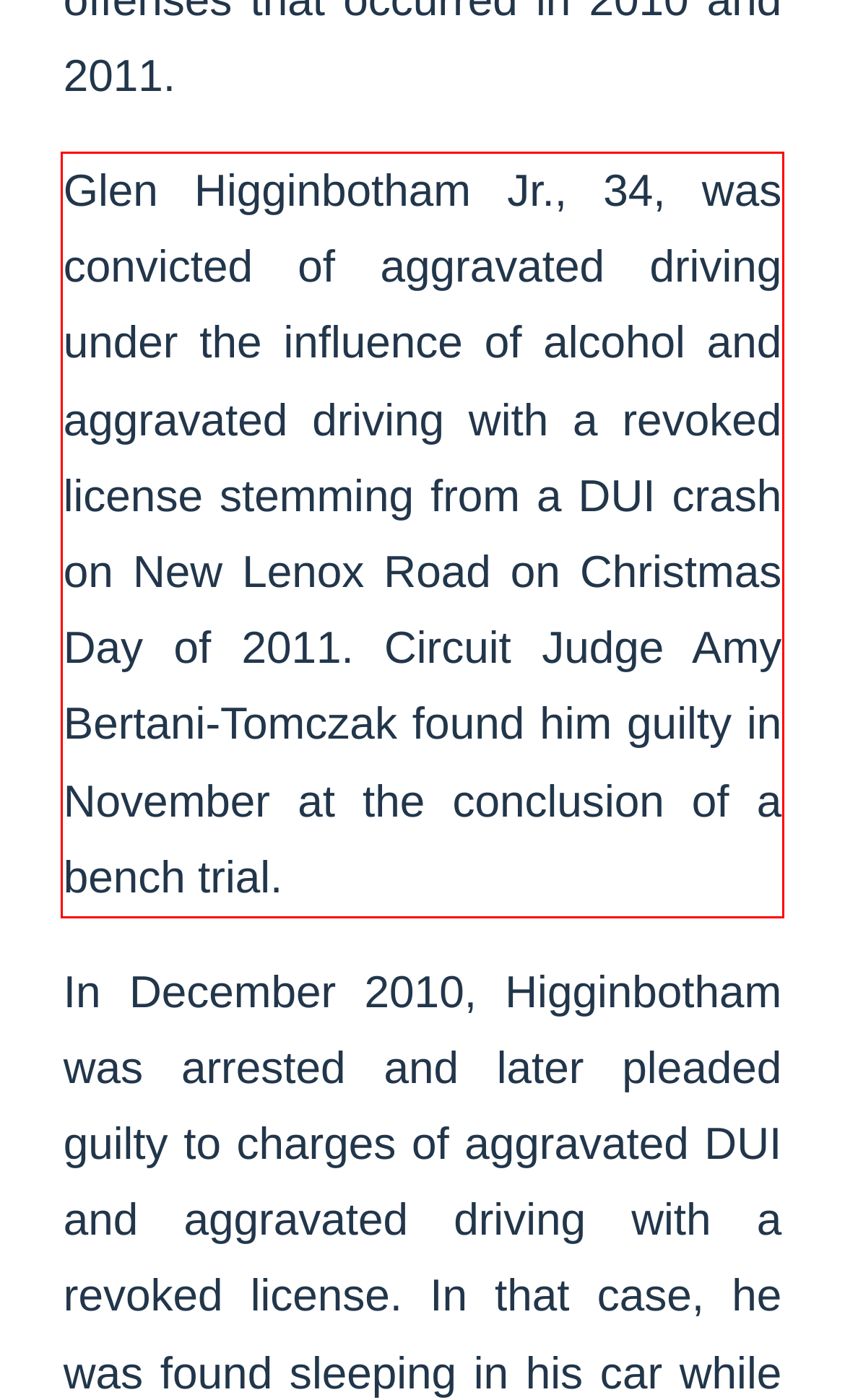Given a screenshot of a webpage with a red bounding box, extract the text content from the UI element inside the red bounding box.

Glen Higginbotham Jr., 34, was convicted of aggravated driving under the influence of alcohol and aggravated driving with a revoked license stemming from a DUI crash on New Lenox Road on Christmas Day of 2011. Circuit Judge Amy Bertani-Tomczak found him guilty in November at the conclusion of a bench trial.